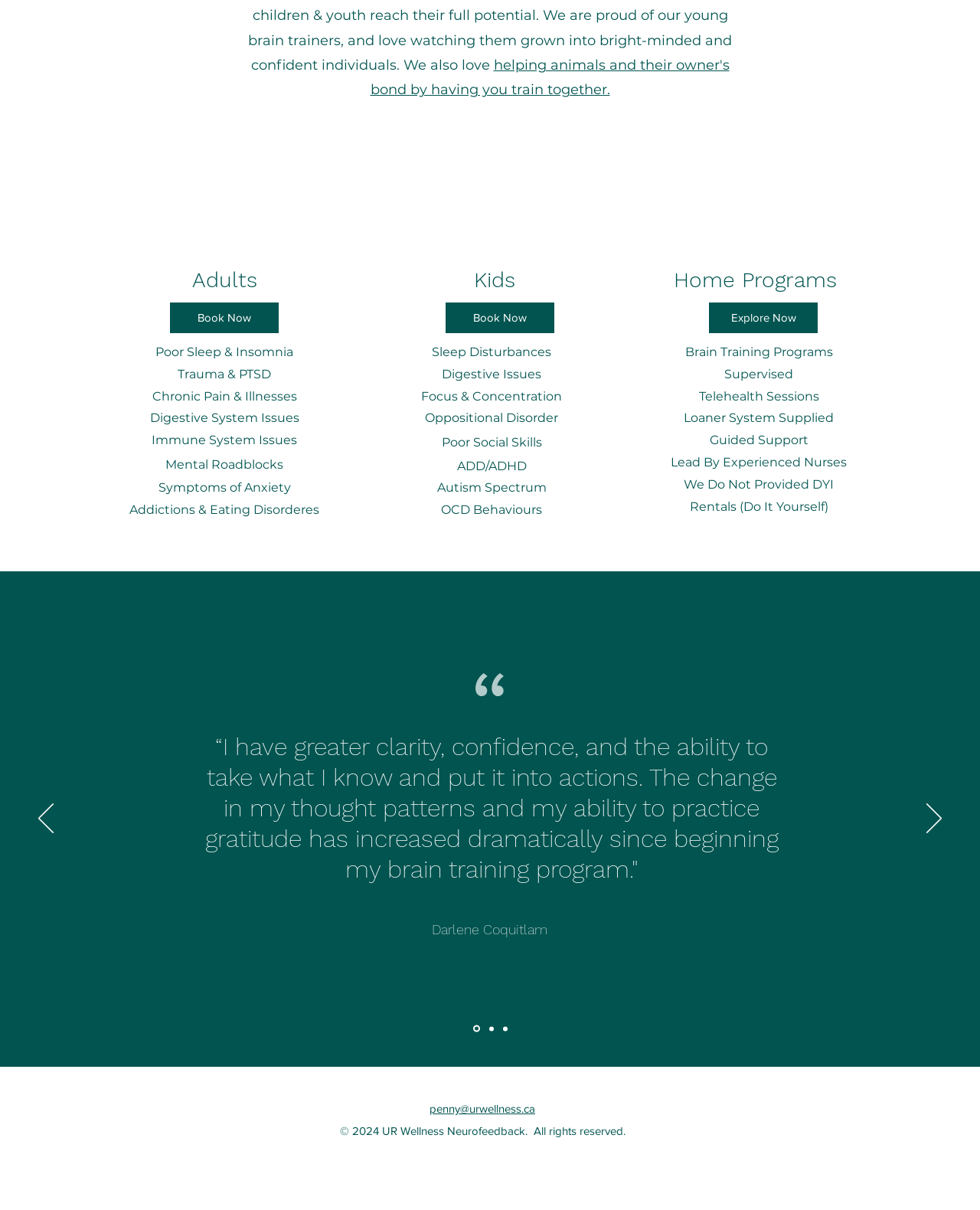Given the element description penny@urwellness.ca, predict the bounding box coordinates for the UI element in the webpage screenshot. The format should be (top-left x, top-left y, bottom-right x, bottom-right y), and the values should be between 0 and 1.

[0.438, 0.911, 0.546, 0.922]